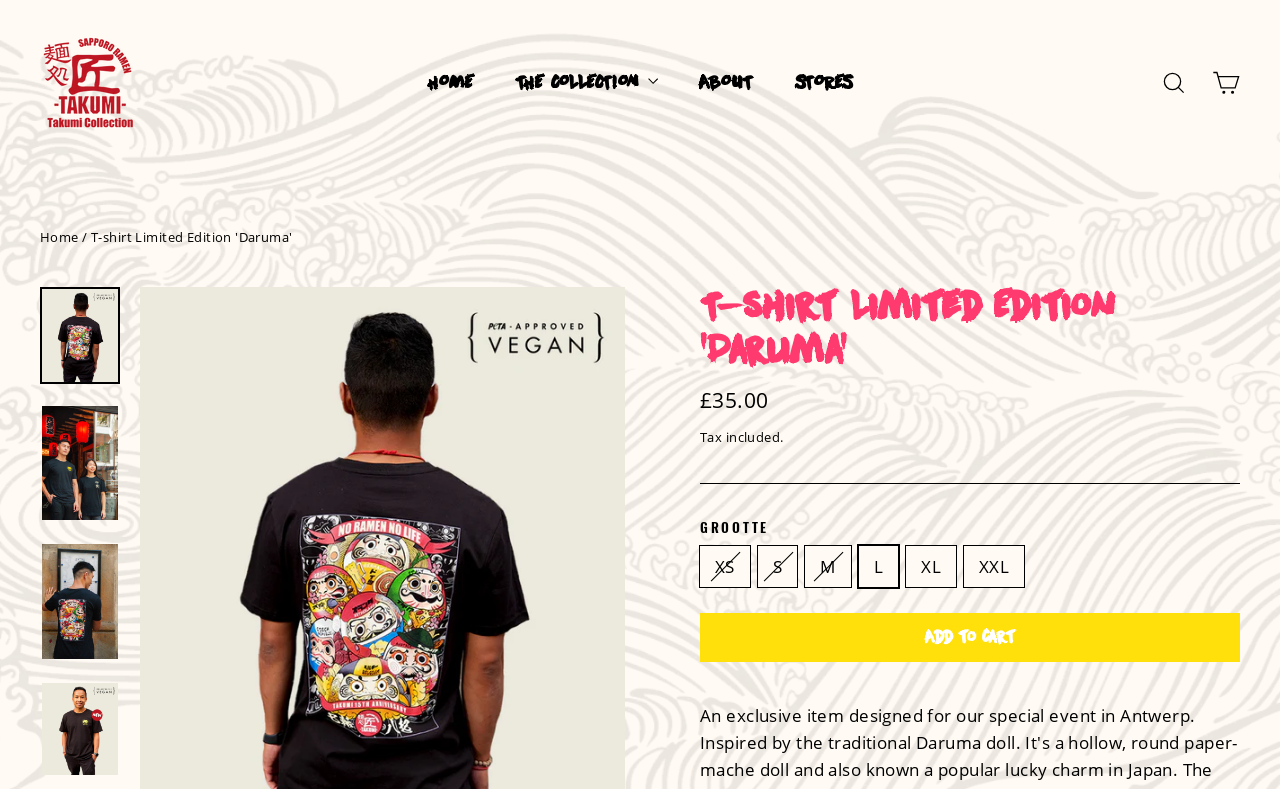Give the bounding box coordinates for the element described by: "Add to cart".

[0.547, 0.777, 0.969, 0.839]